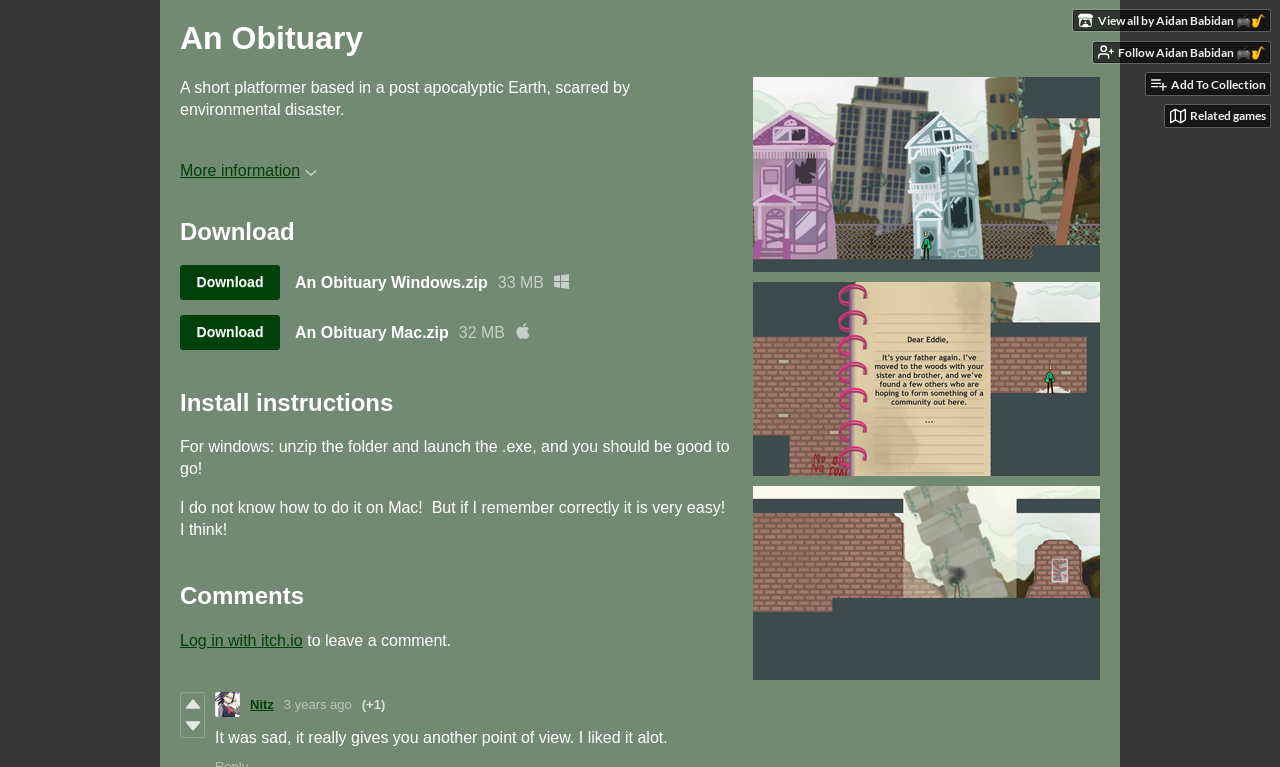Who is the author of the game?
Answer the question with a detailed explanation, including all necessary information.

The author of the game can be found in the link elements with the text 'View all by Aidan Babidan' and 'Follow Aidan Babidan'.